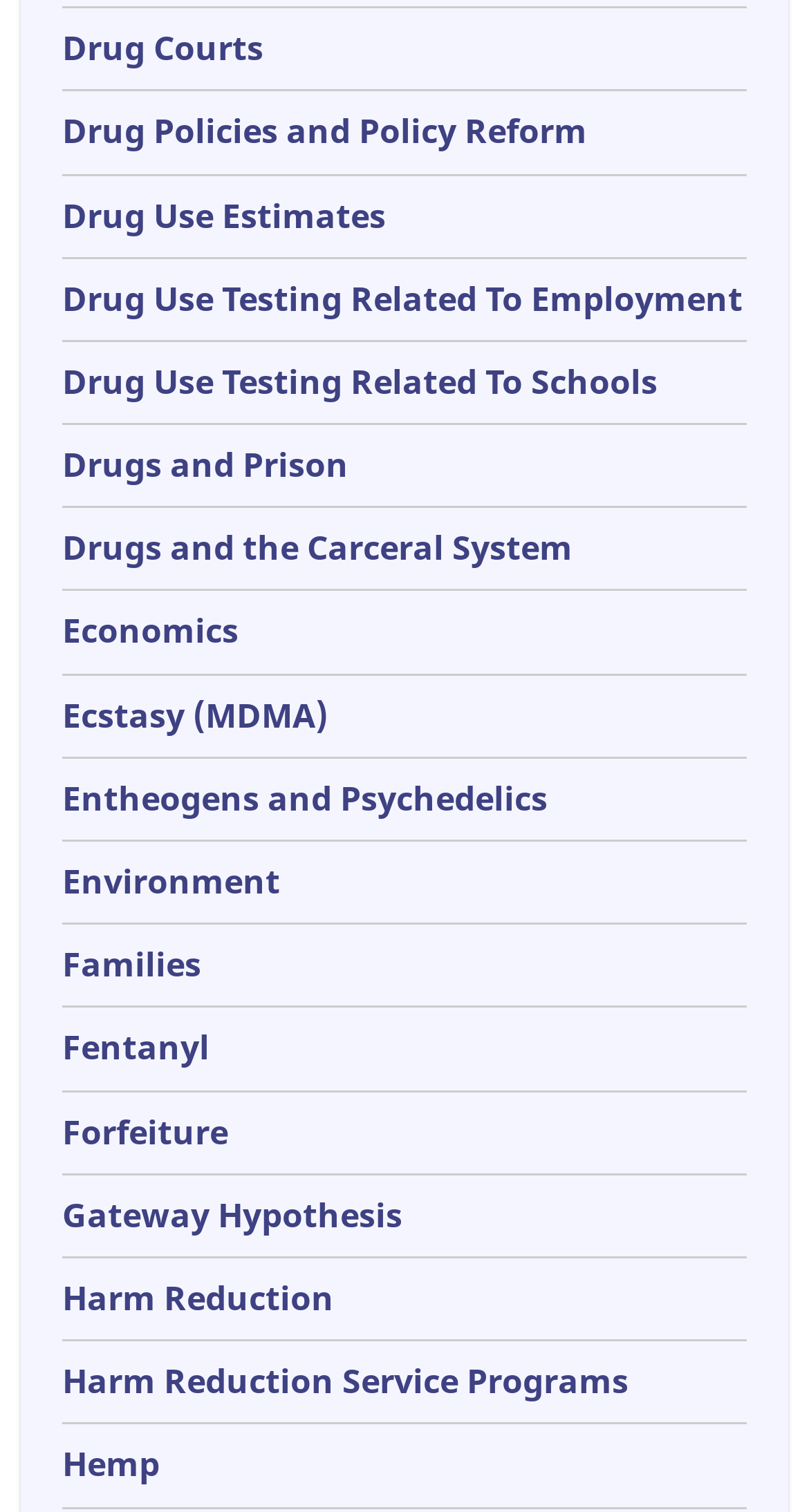Respond with a single word or phrase for the following question: 
What is the first topic listed on the webpage?

Drug Courts